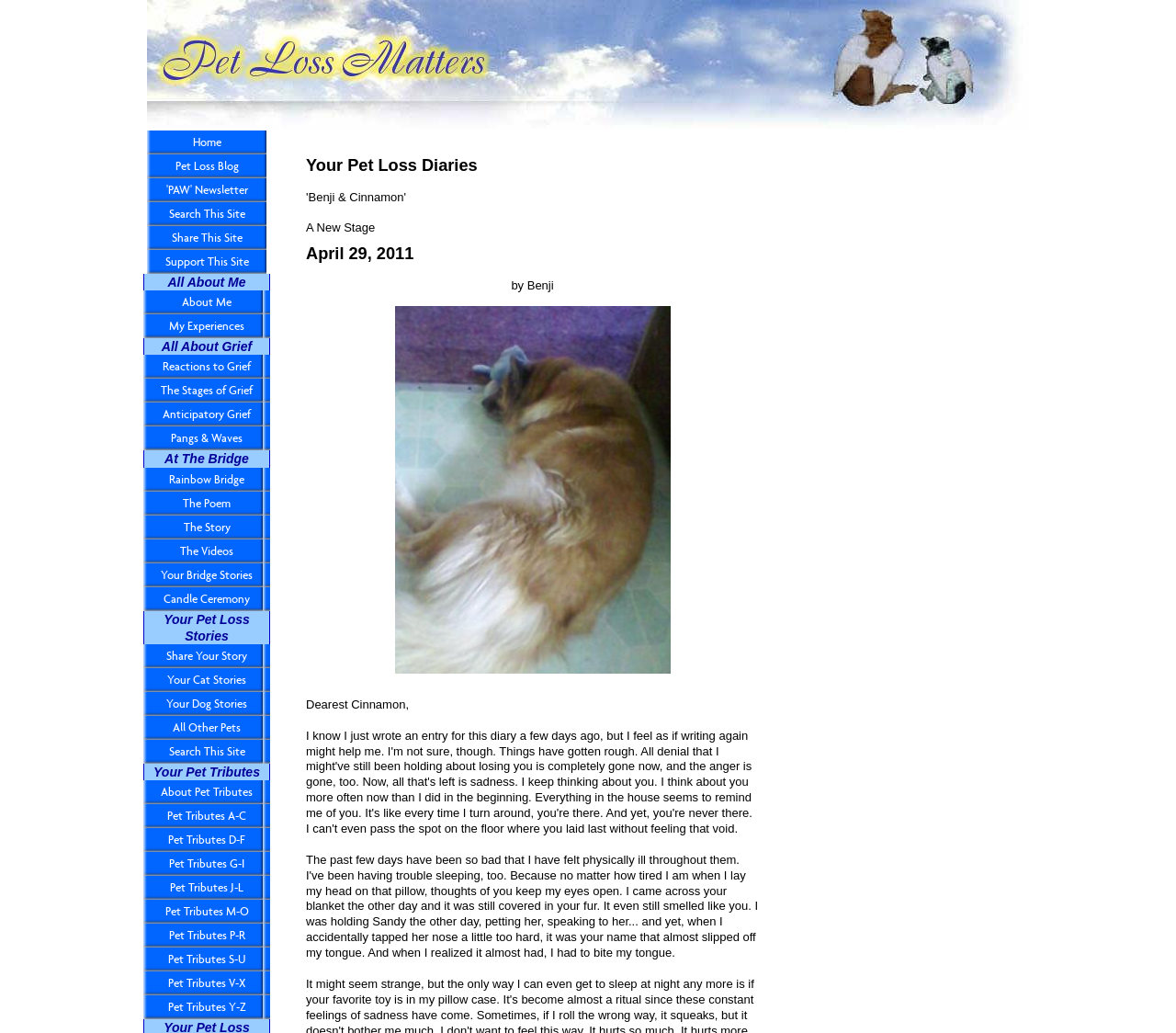What is the name of the author?
Look at the screenshot and respond with a single word or phrase.

Benji